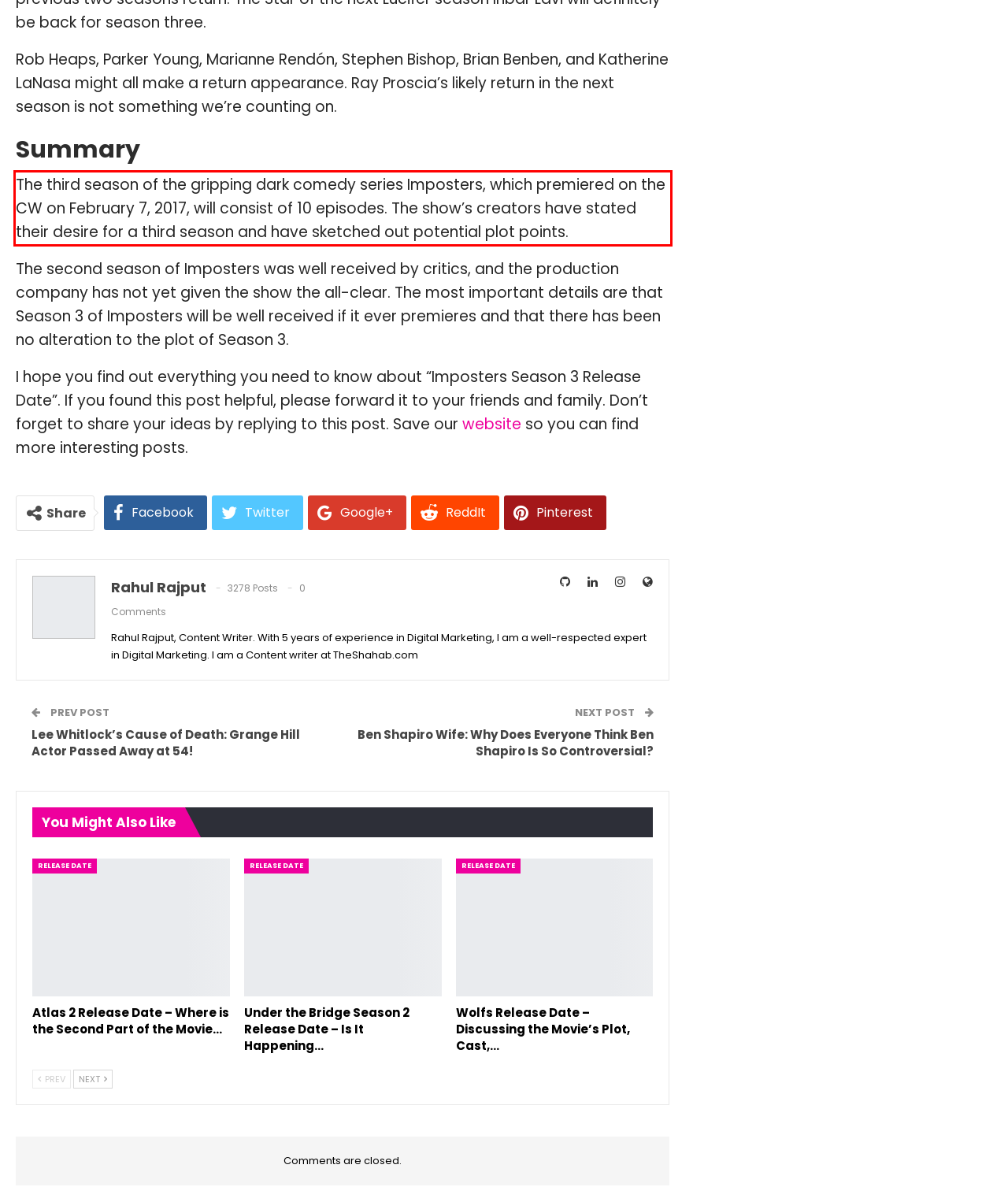Please look at the webpage screenshot and extract the text enclosed by the red bounding box.

The third season of the gripping dark comedy series Imposters, which premiered on the CW on February 7, 2017, will consist of 10 episodes. The show’s creators have stated their desire for a third season and have sketched out potential plot points.